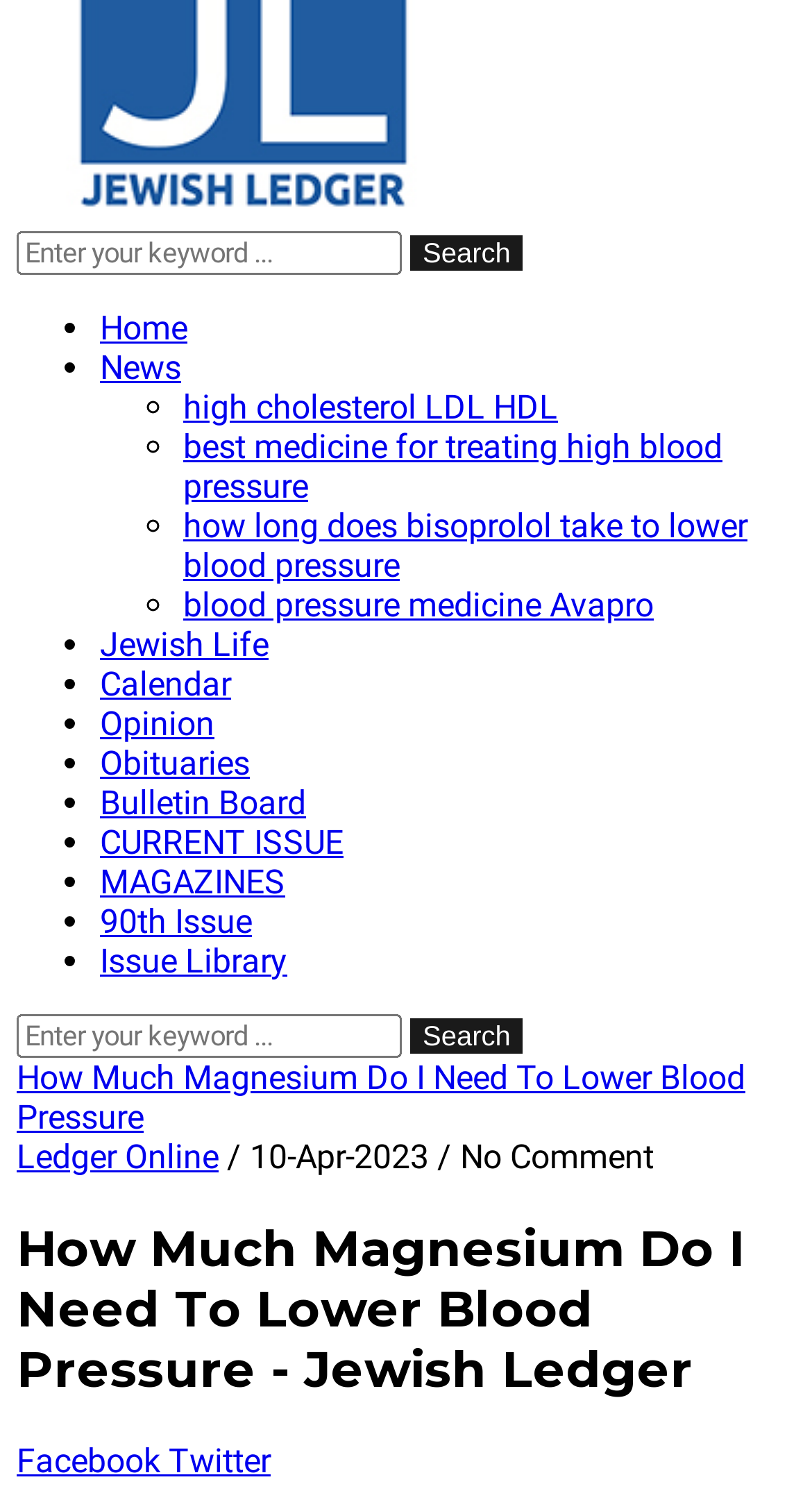Based on the element description CURRENT ISSUE, identify the bounding box coordinates for the UI element. The coordinates should be in the format (top-left x, top-left y, bottom-right x, bottom-right y) and within the 0 to 1 range.

[0.123, 0.552, 0.423, 0.578]